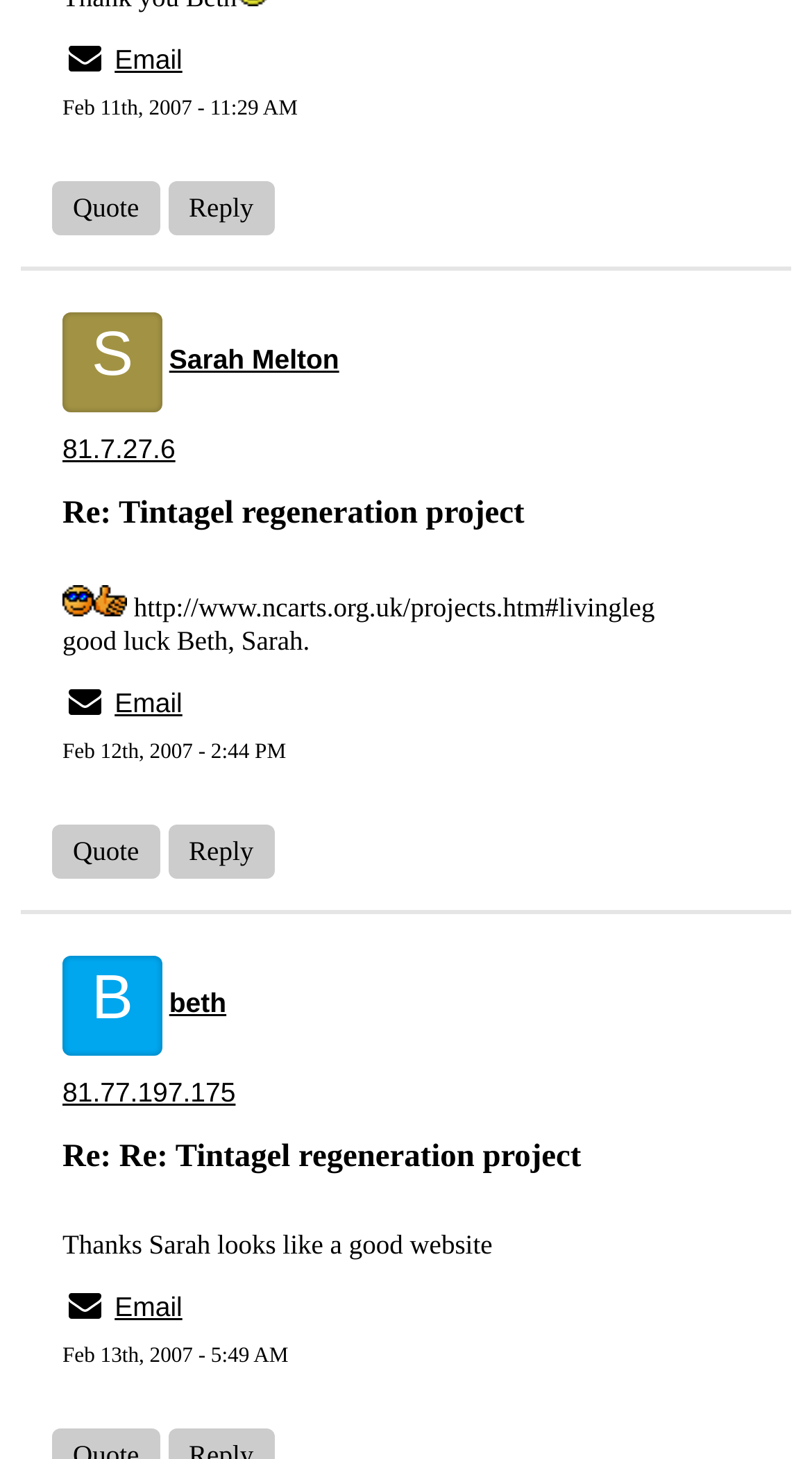Using the information in the image, could you please answer the following question in detail:
Who is the author of the second message?

I found the author of the second message by looking at the link element with the content 'beth' which is located below the first message. The link is preceded by a StaticText element with the content 'B' which suggests that 'beth' is the author's name.